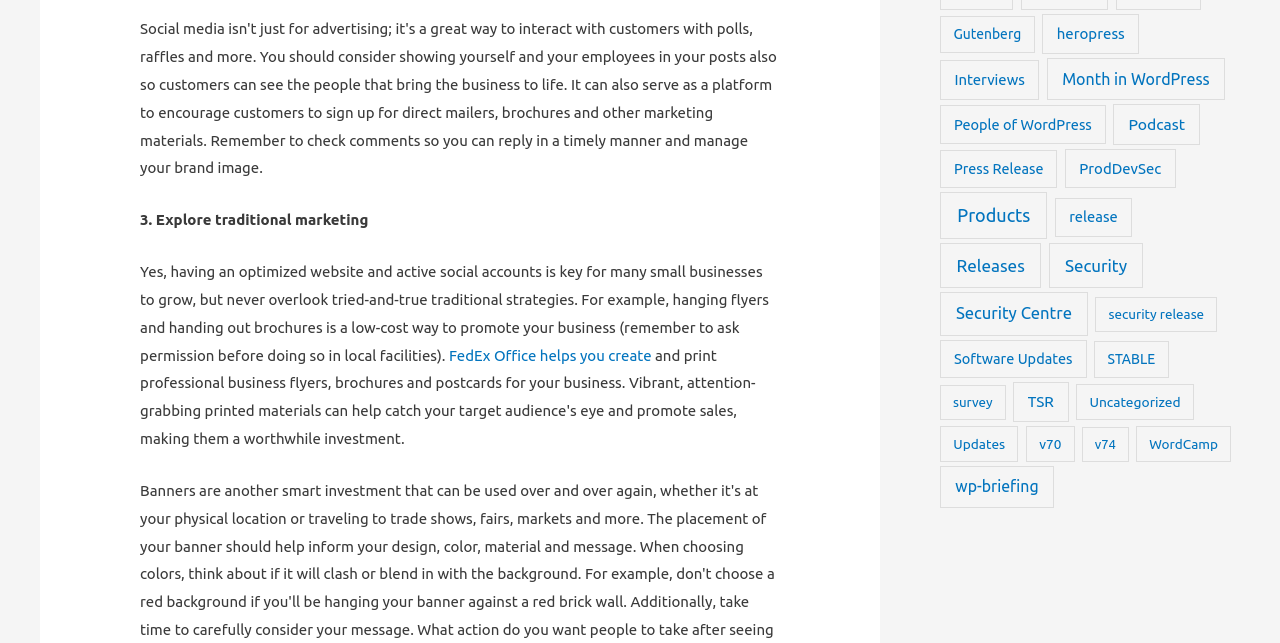Please answer the following question as detailed as possible based on the image: 
What is the topic of the link at the top-right corner of the webpage?

The webpage has a link 'Gutenberg (12 items)' at the top-right corner, which suggests that the topic of the link is Gutenberg.